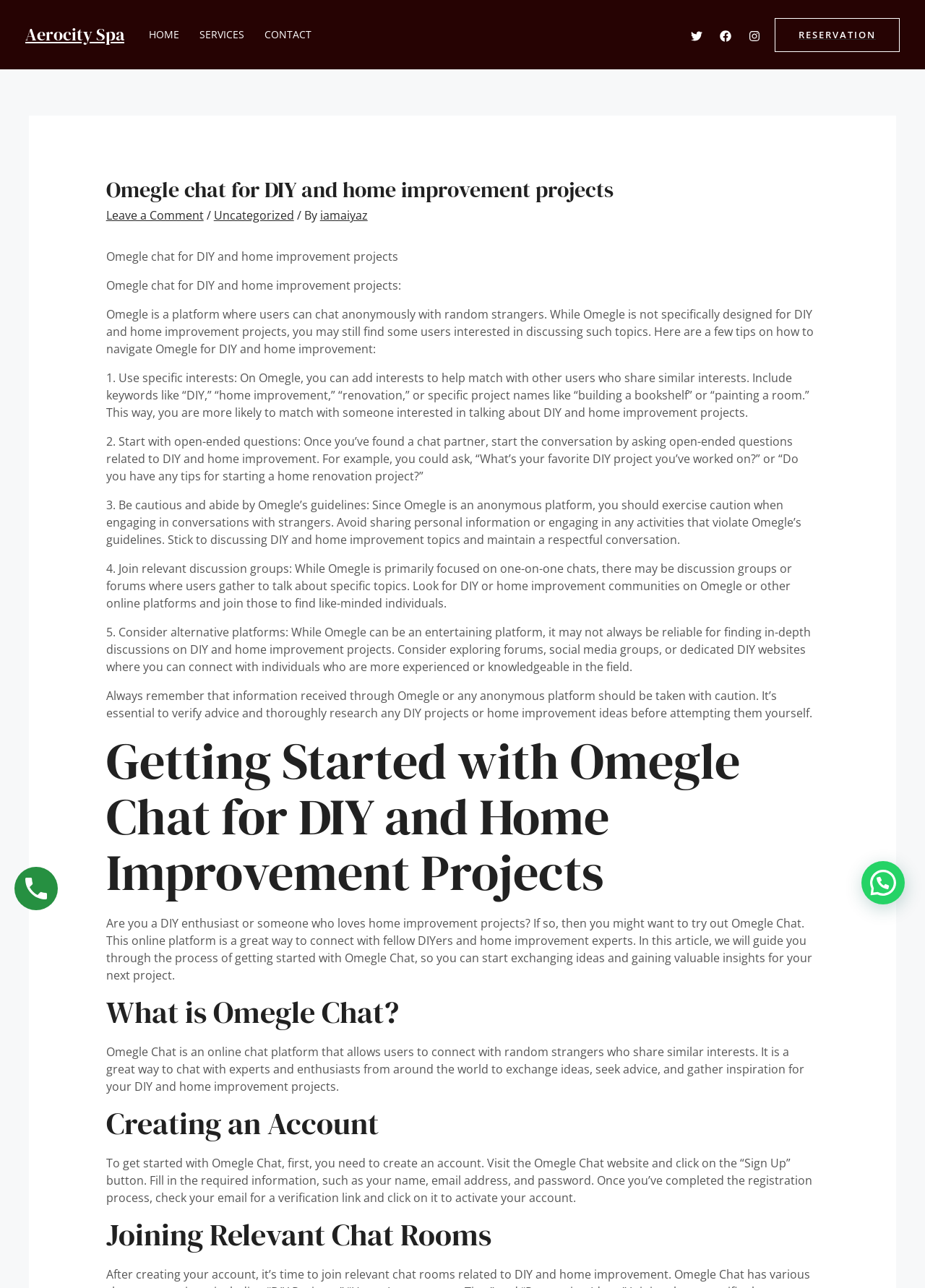What is the purpose of Omegle Chat?
Using the visual information, reply with a single word or short phrase.

To connect with random strangers